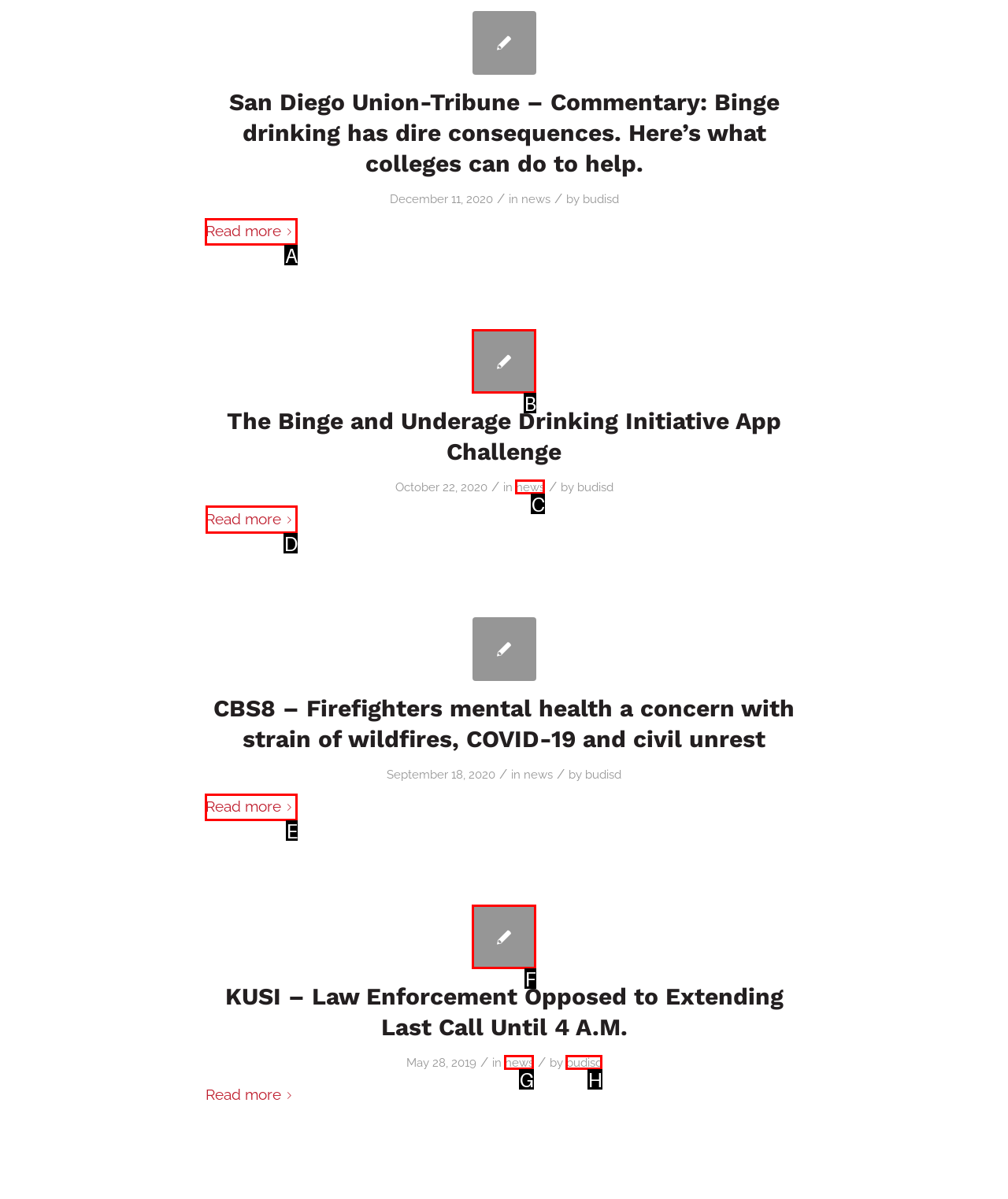From the given choices, which option should you click to complete this task: Read more about The Binge and Underage Drinking Initiative App Challenge? Answer with the letter of the correct option.

D